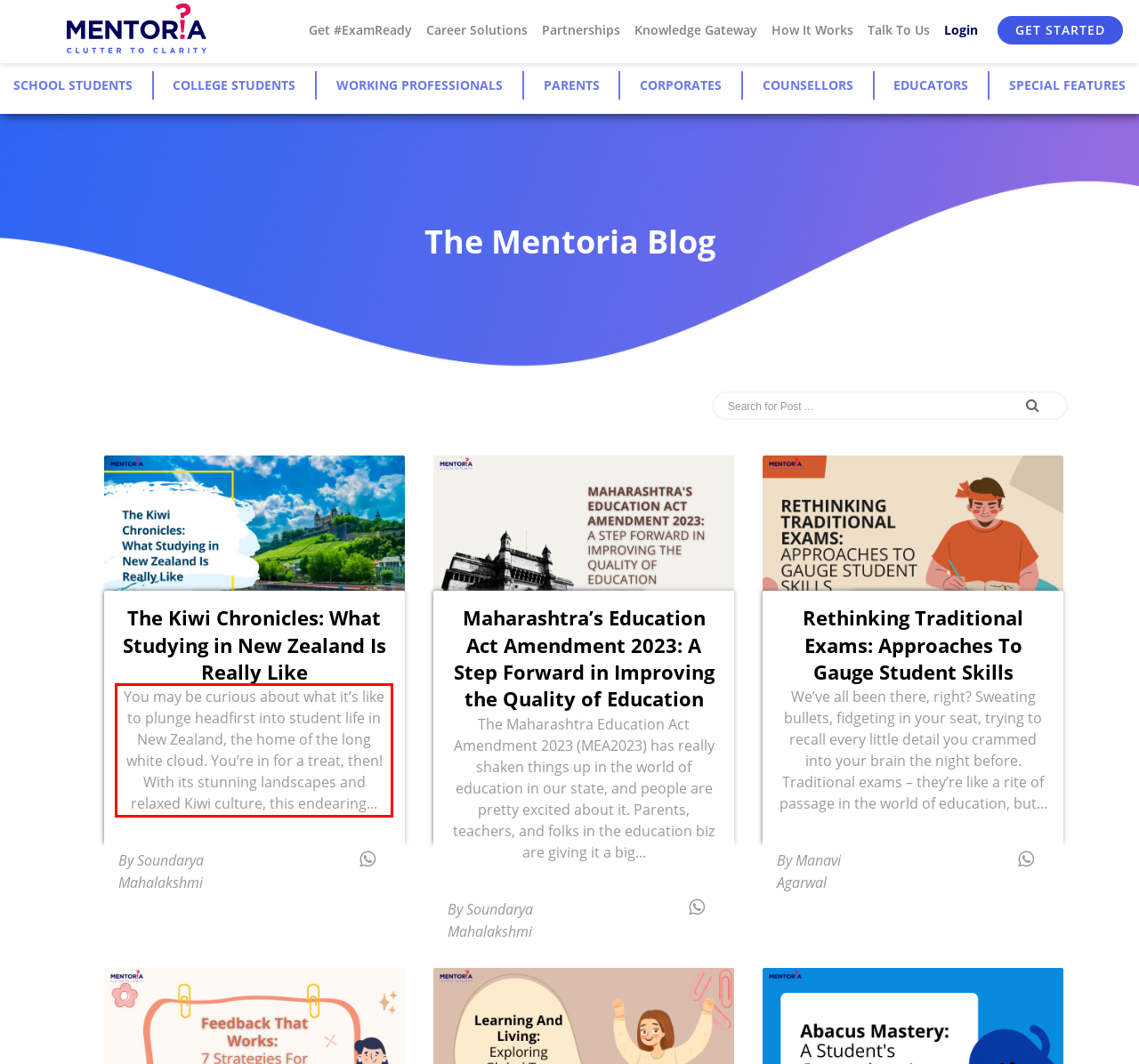Review the screenshot of the webpage and recognize the text inside the red rectangle bounding box. Provide the extracted text content.

You may be curious about what it’s like to plunge headfirst into student life in New Zealand, the home of the long white cloud. You’re in for a treat, then! With its stunning landscapes and relaxed Kiwi culture, this endearing...